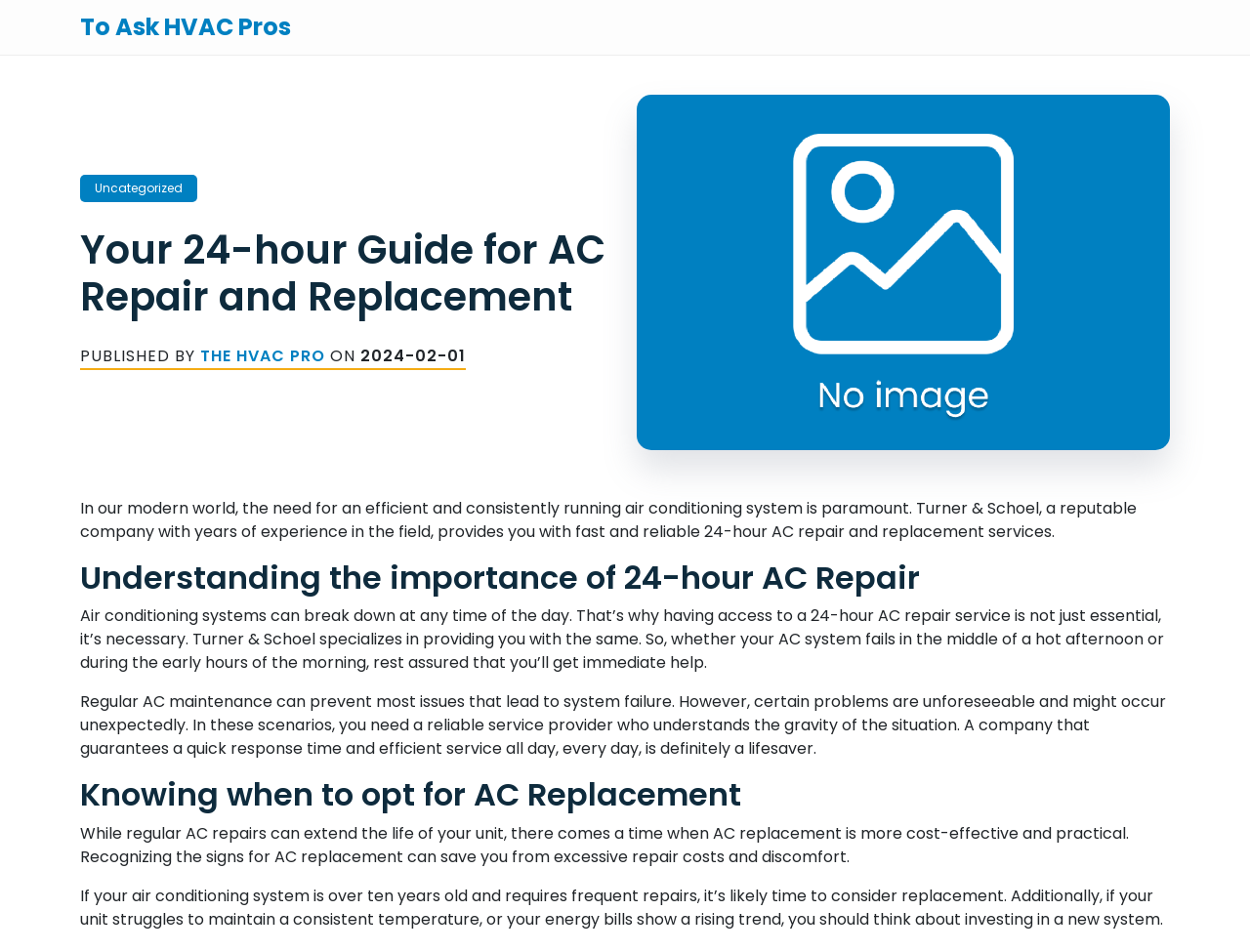Provide a brief response to the question below using a single word or phrase: 
What is the importance of 24-hour AC repair?

It's essential